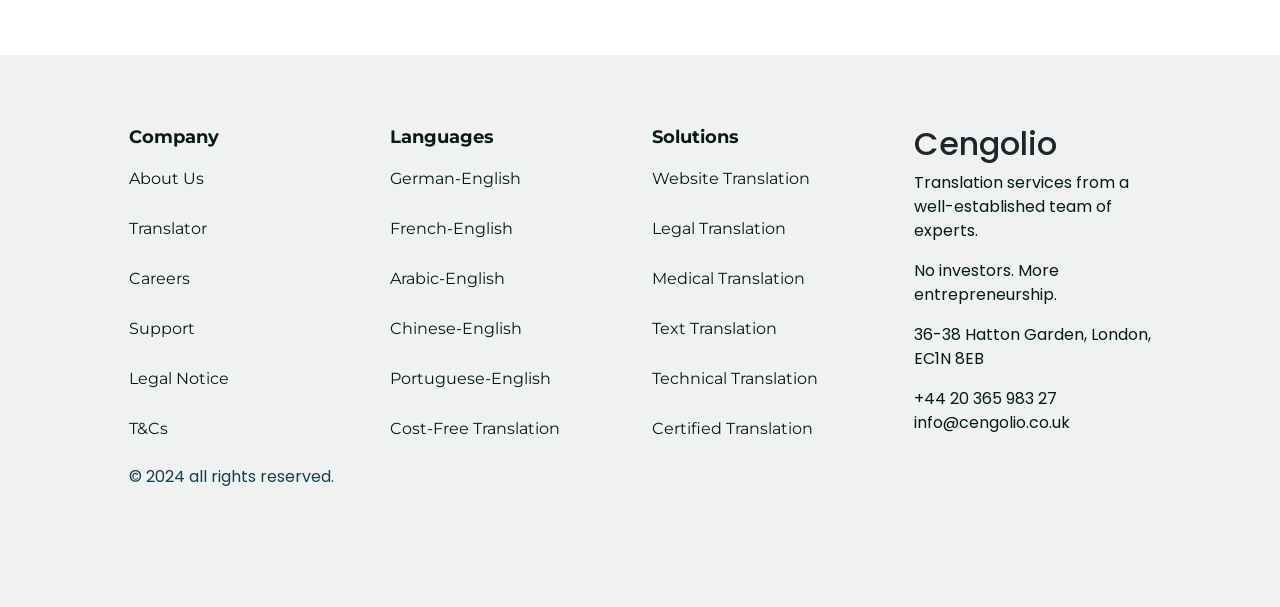Provide the bounding box coordinates of the UI element that matches the description: "Website Translation".

[0.509, 0.278, 0.633, 0.31]